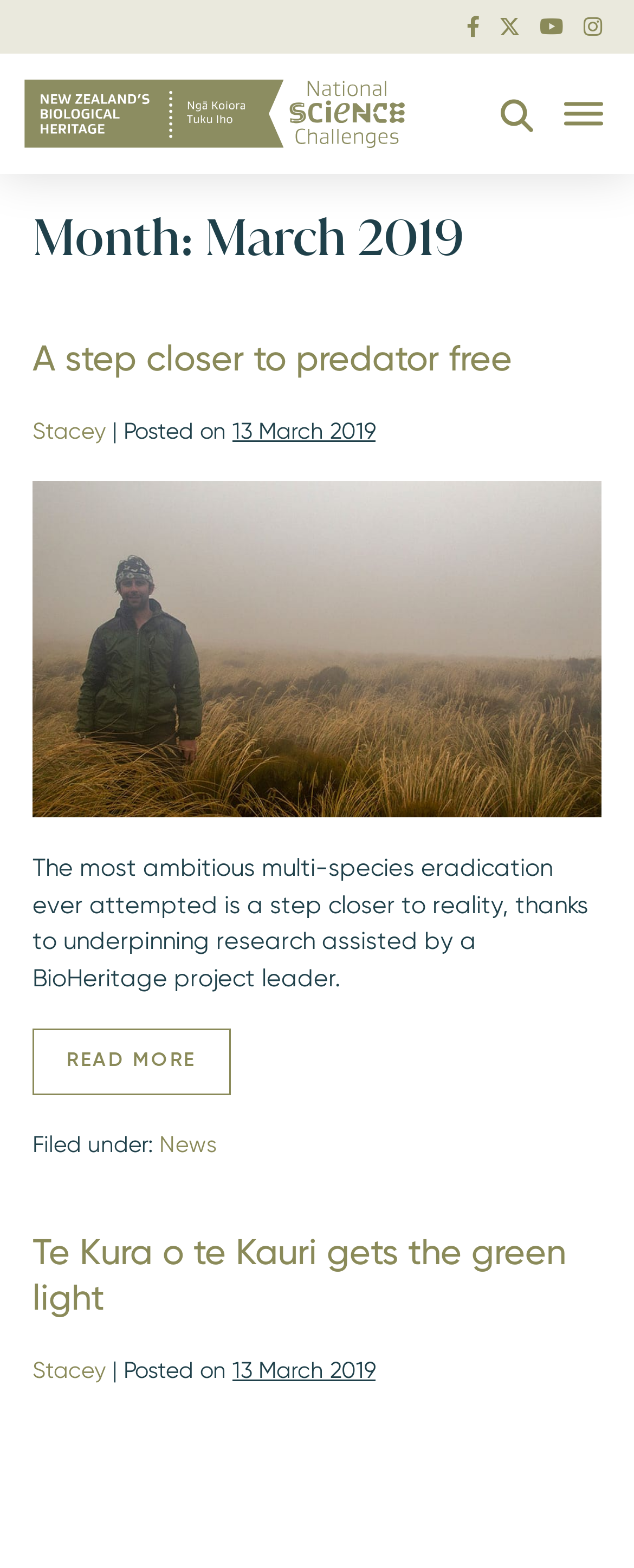Give a one-word or short phrase answer to the question: 
What is the date of the latest article?

13 March 2019